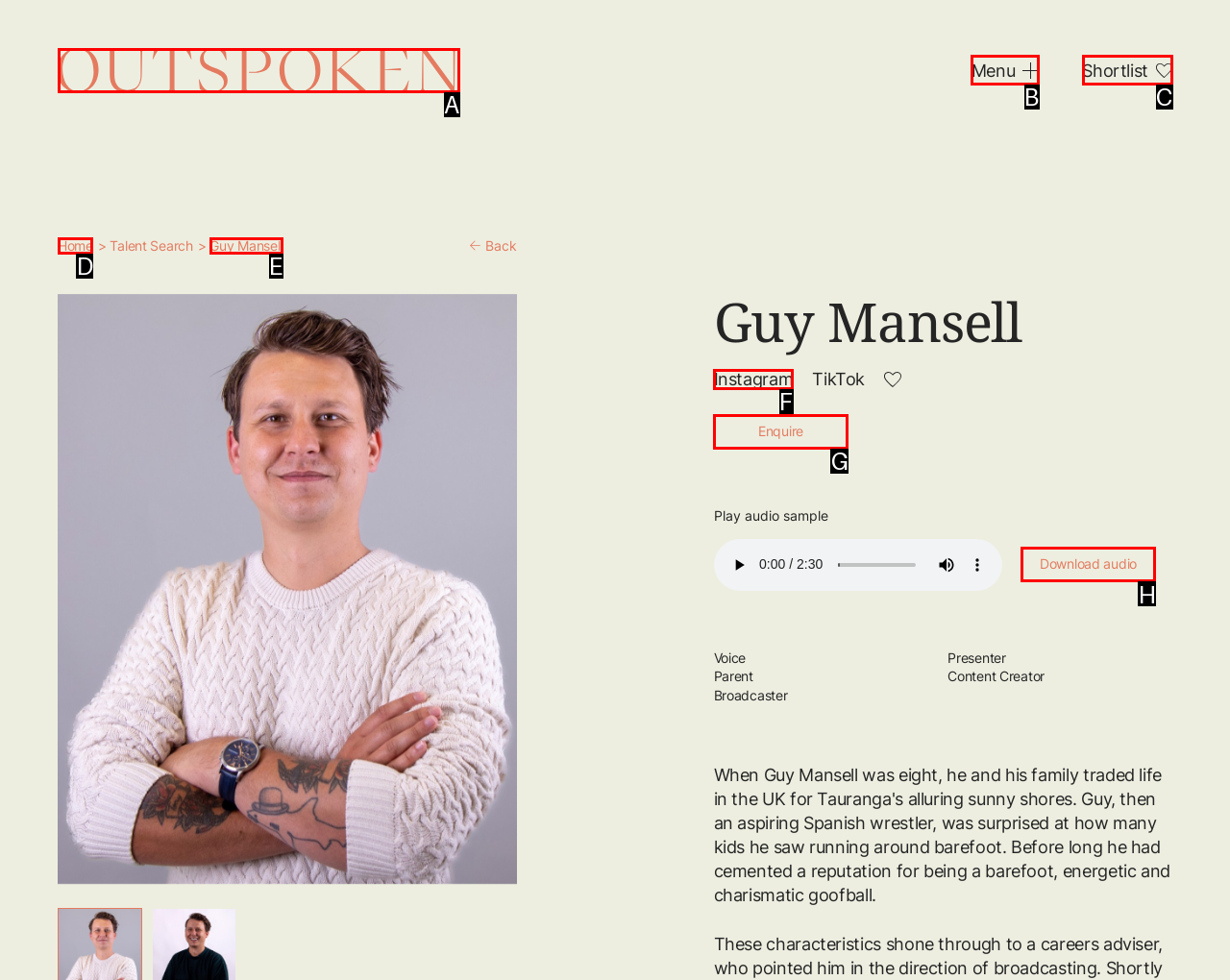Determine the HTML element that best matches this description: Download audio from the given choices. Respond with the corresponding letter.

H